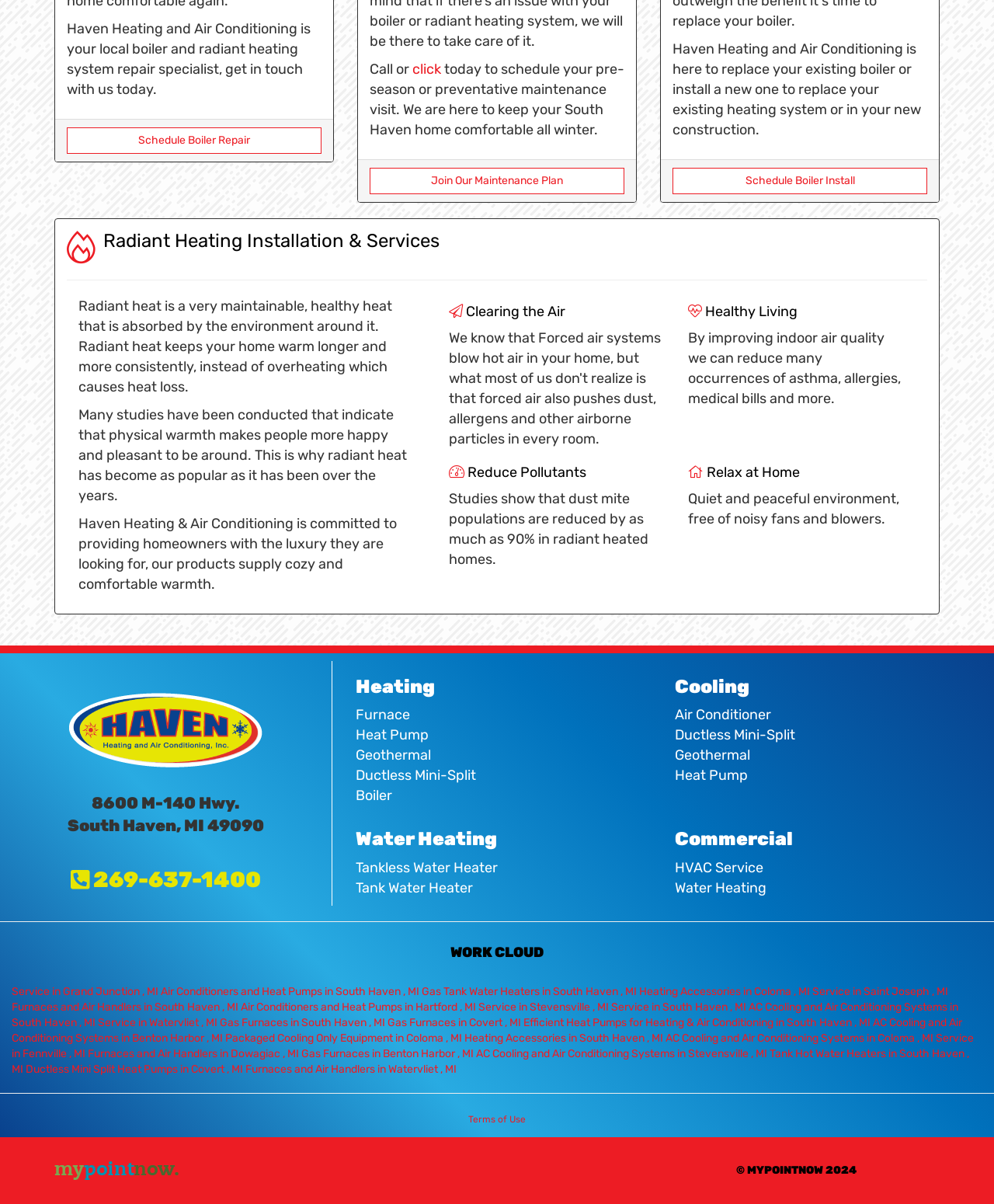Please identify the bounding box coordinates of the clickable region that I should interact with to perform the following instruction: "Schedule Boiler Install". The coordinates should be expressed as four float numbers between 0 and 1, i.e., [left, top, right, bottom].

[0.677, 0.139, 0.933, 0.161]